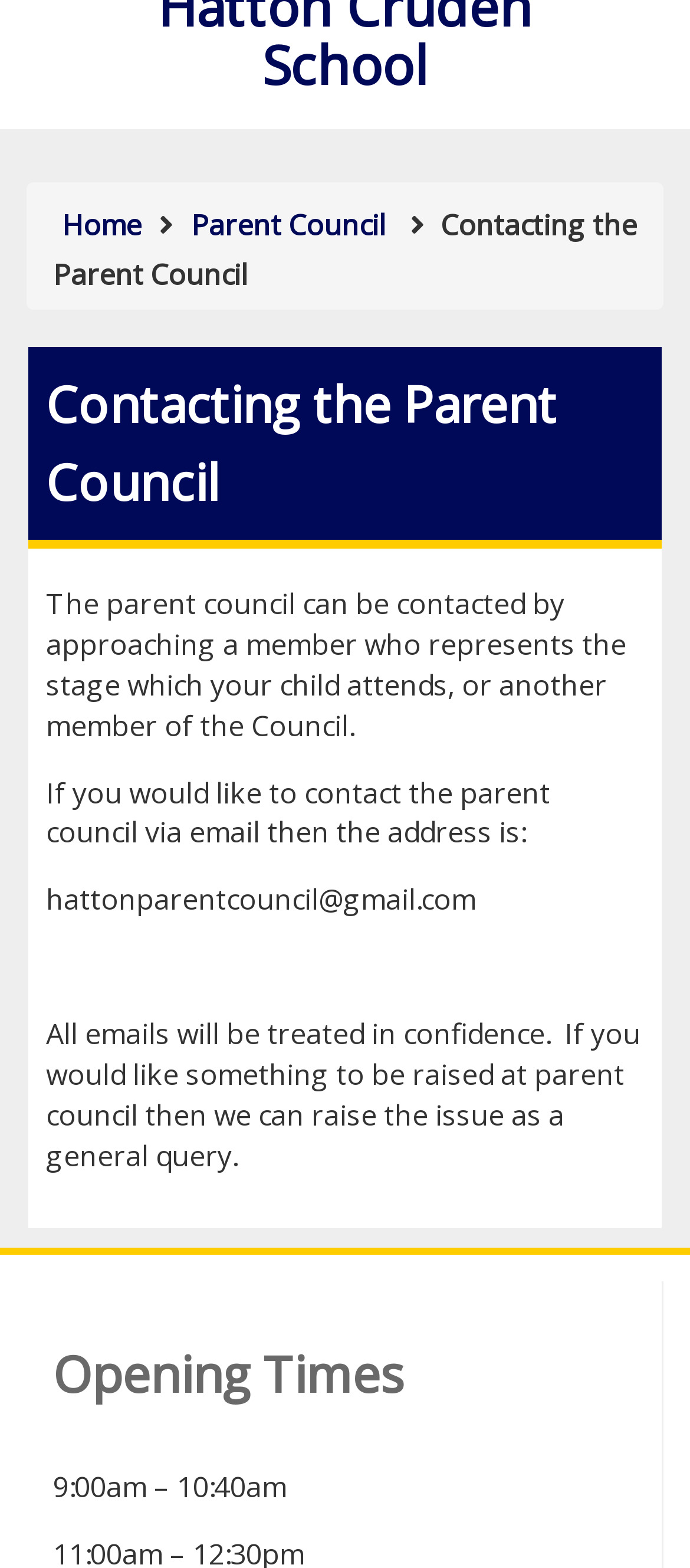Predict the bounding box for the UI component with the following description: "Parent Council".

[0.277, 0.131, 0.559, 0.156]